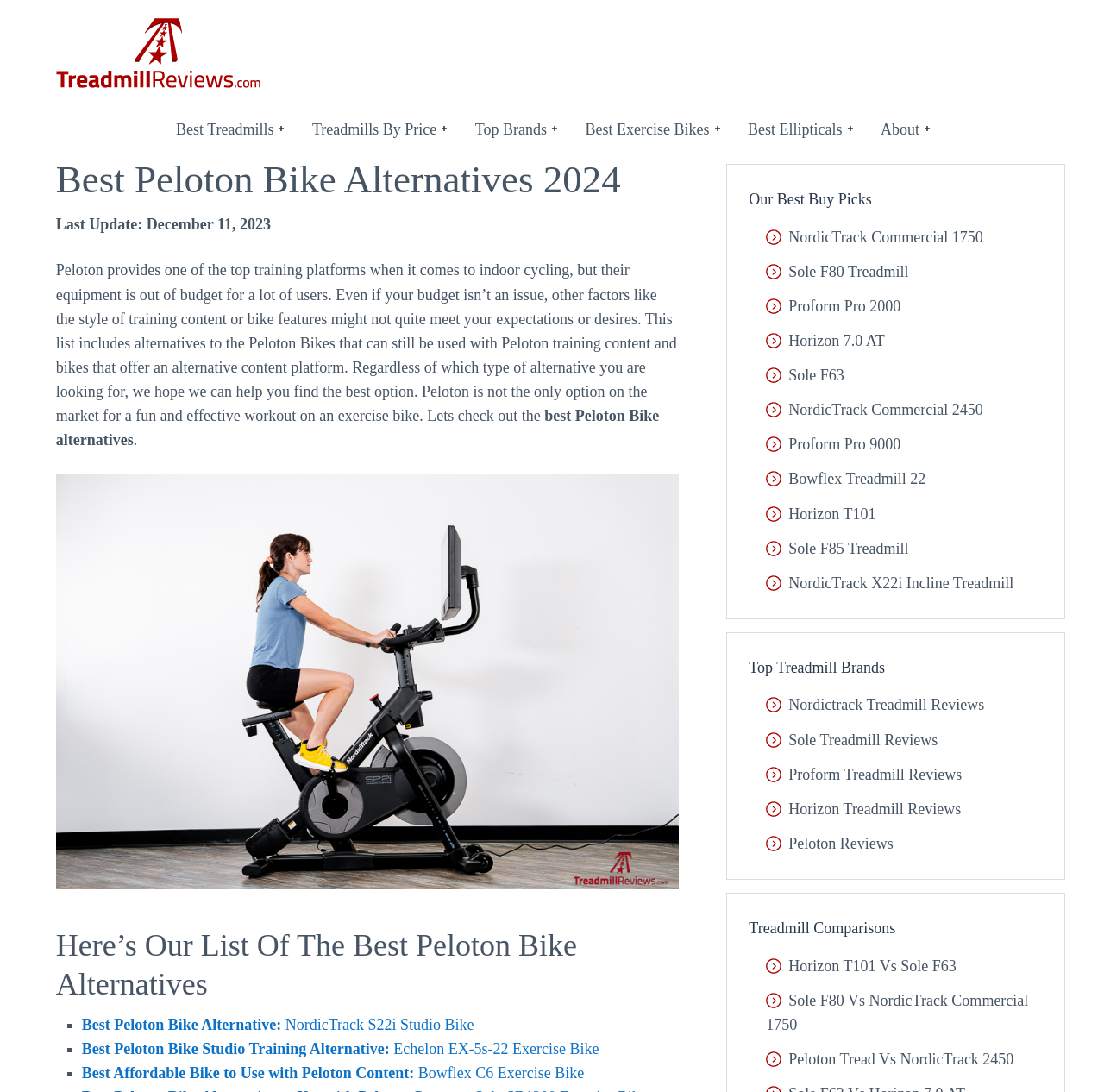Provide the bounding box coordinates of the section that needs to be clicked to accomplish the following instruction: "Compare the 'Horizon T101' and 'Sole F63' treadmills."

[0.694, 0.876, 0.866, 0.892]